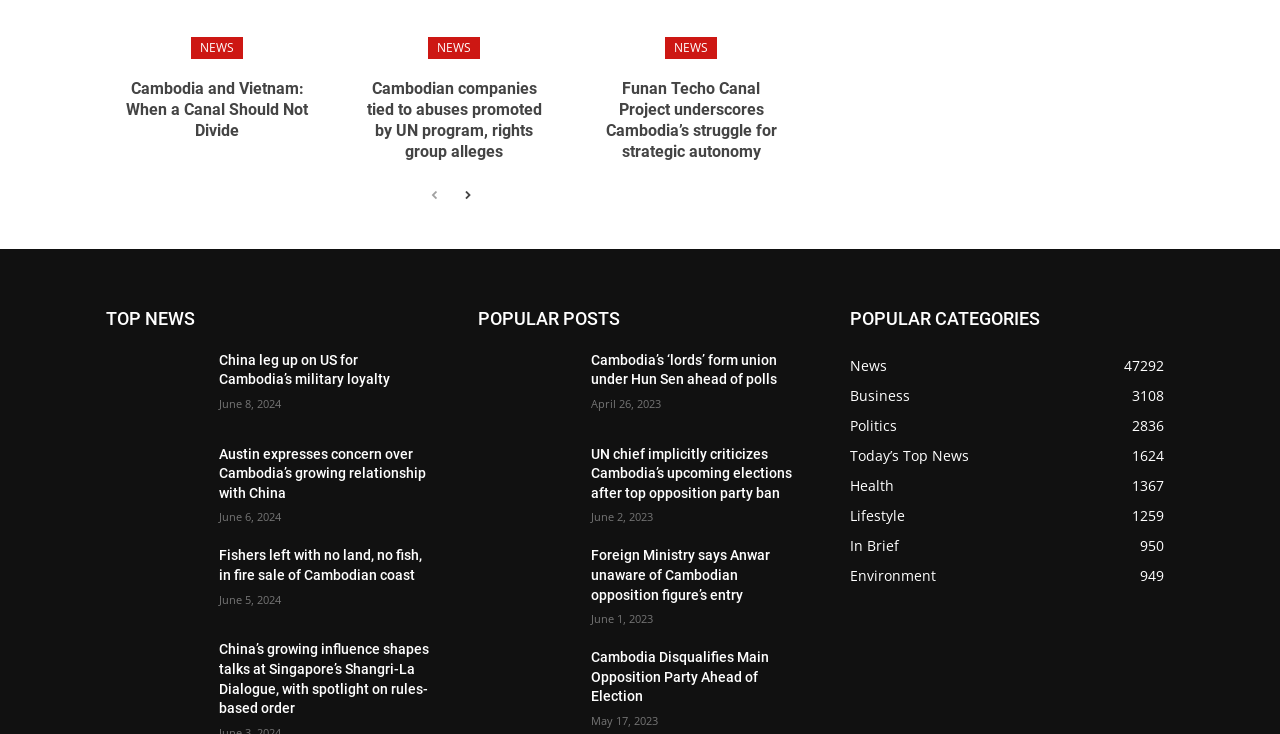Locate the bounding box coordinates of the clickable element to fulfill the following instruction: "Read the 'Recent Posts' heading". Provide the coordinates as four float numbers between 0 and 1 in the format [left, top, right, bottom].

None